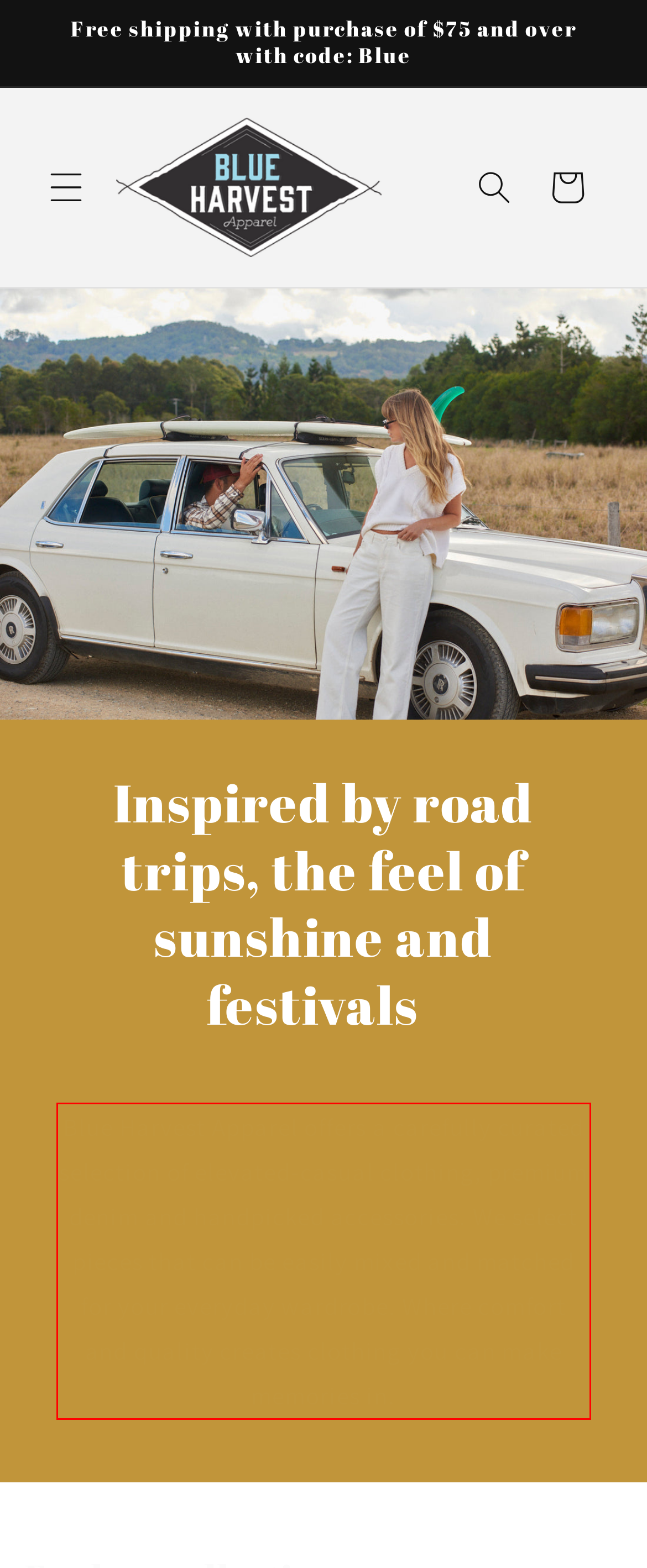Please identify and extract the text content from the UI element encased in a red bounding box on the provided webpage screenshot.

Blue Harvest Apparel offers a carefully curated selection of elevated-casual clothing, premium denim and handpicked accessories. We select pieces that can be easily mixed and matched for your everyday wardrobe. Where comfort and quality creates clothing you can make memories in.